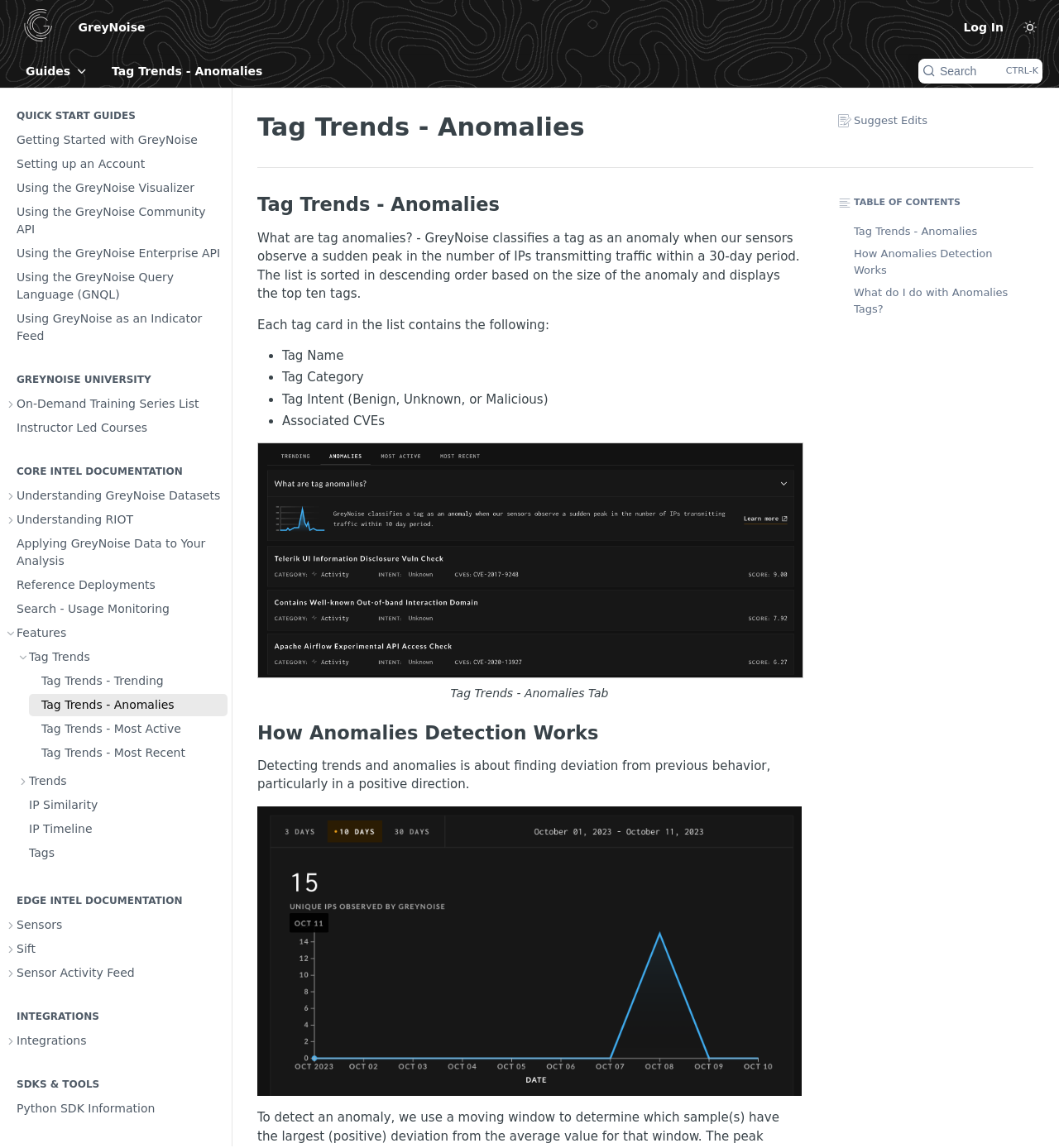How many tags are displayed in the list?
Analyze the image and deliver a detailed answer to the question.

The list displays the top ten tags sorted in descending order based on the size of the anomaly.